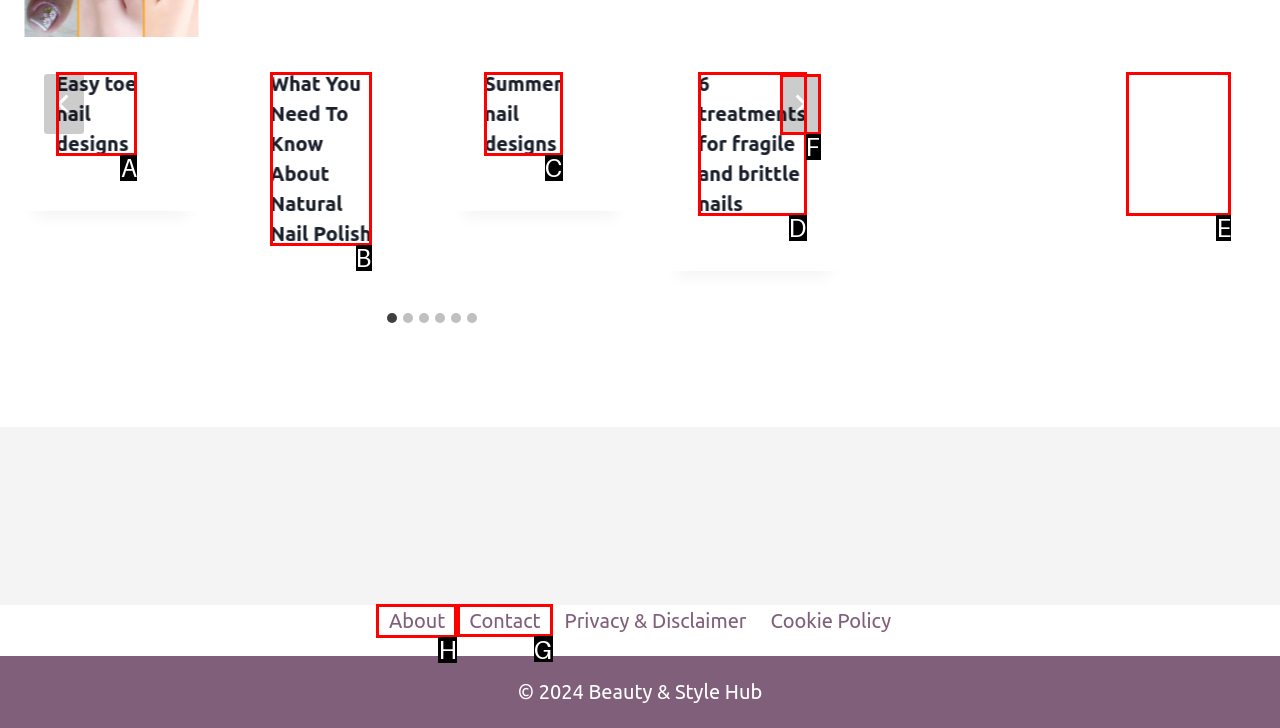Identify the letter of the UI element I need to click to carry out the following instruction: View Kathleen D. Rigaut's profile

None